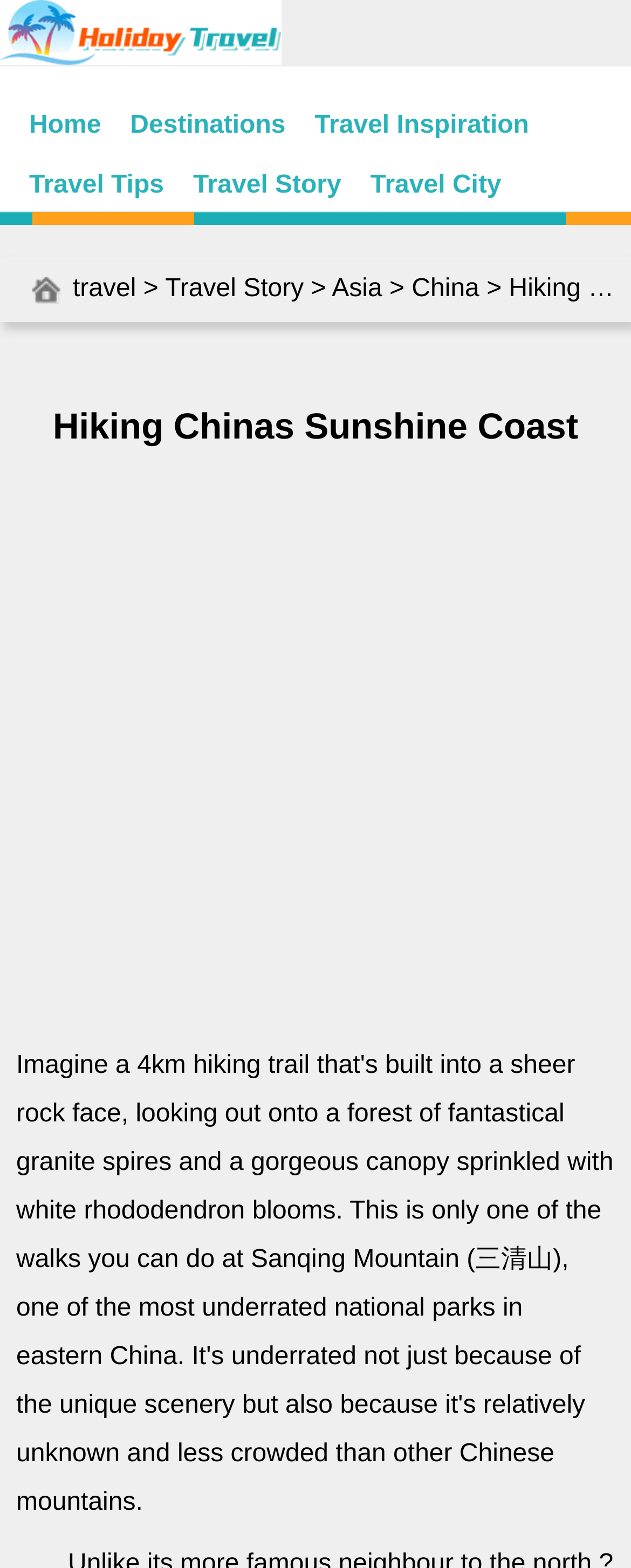Find the bounding box coordinates for the HTML element described as: "Travel Story". The coordinates should consist of four float values between 0 and 1, i.e., [left, top, right, bottom].

[0.306, 0.105, 0.541, 0.131]